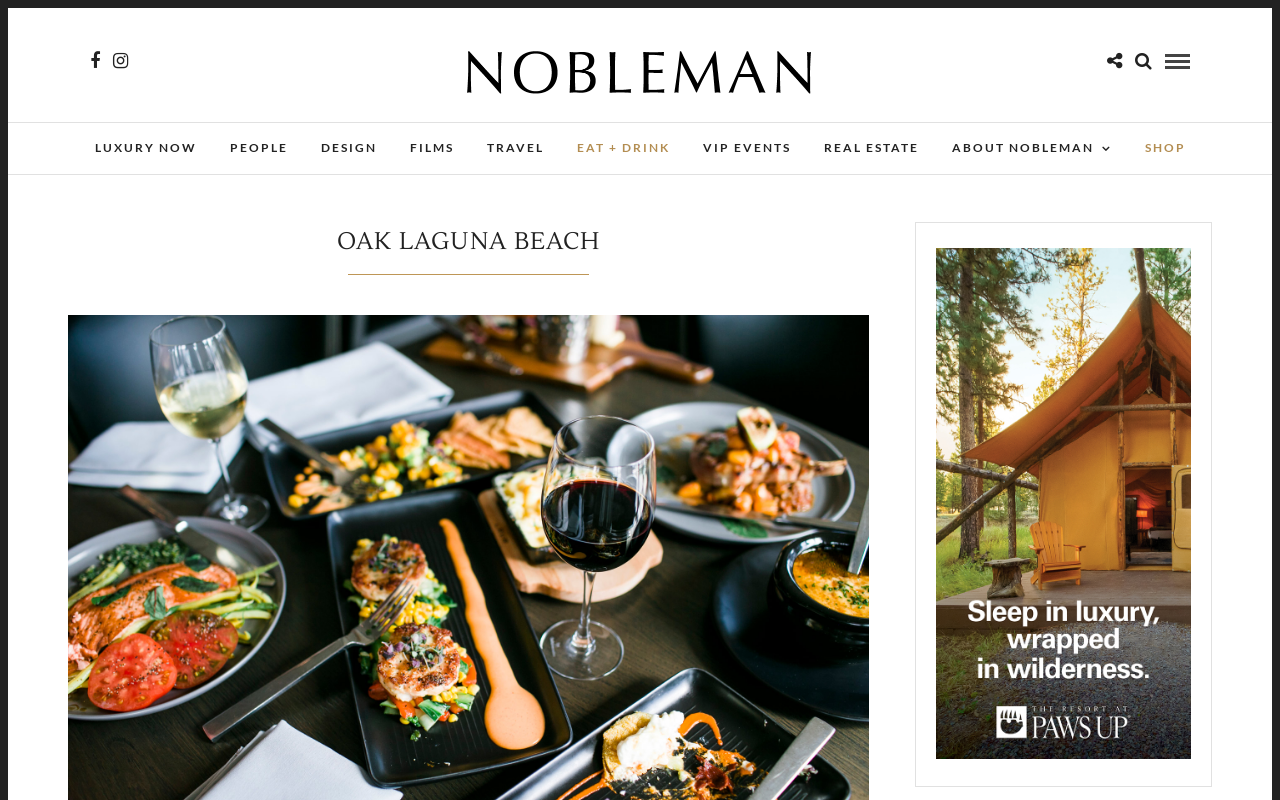Please identify the coordinates of the bounding box that should be clicked to fulfill this instruction: "View the OAK LAGUNA BEACH heading".

[0.053, 0.278, 0.679, 0.328]